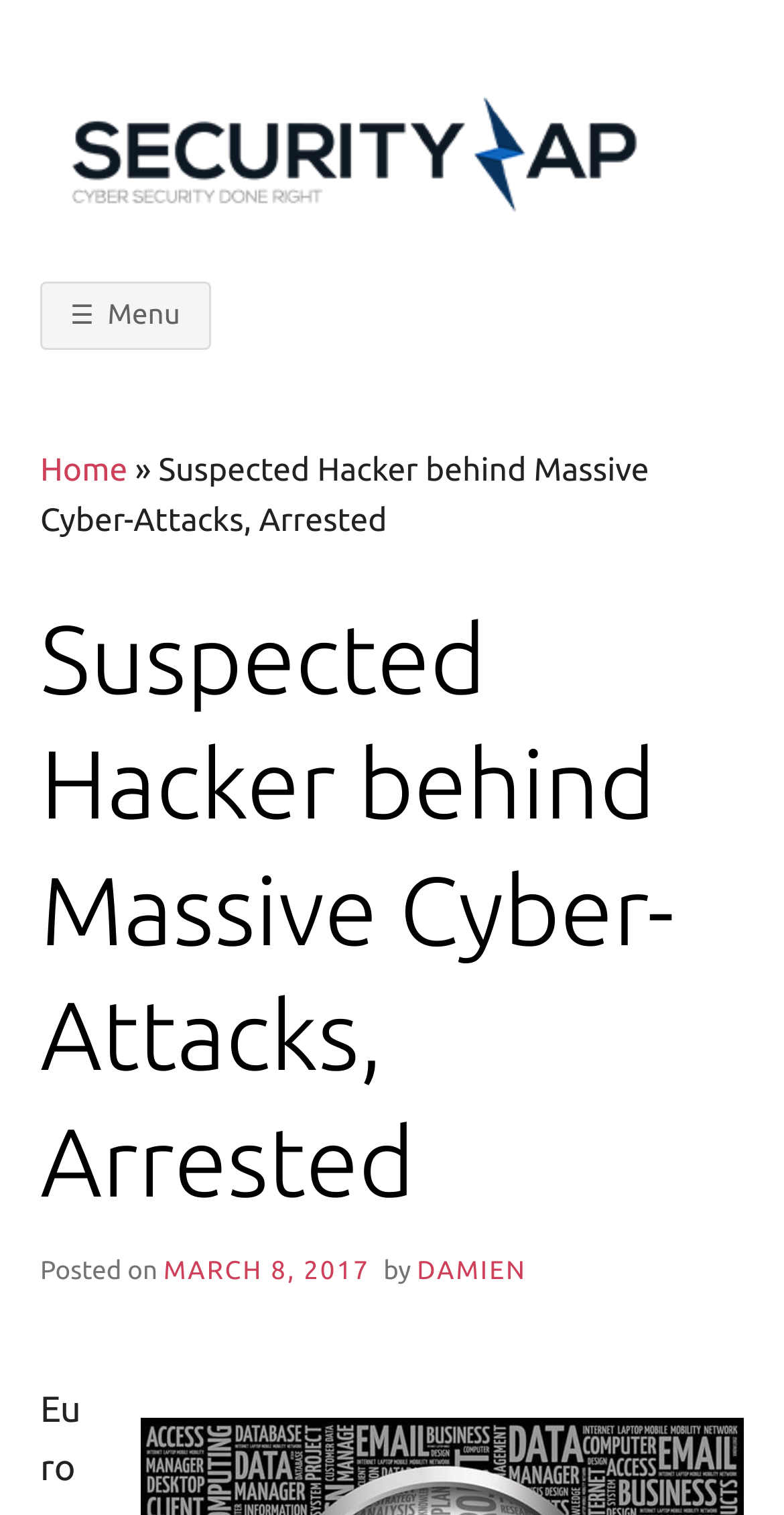Refer to the image and provide an in-depth answer to the question:
What is the purpose of the button with the ☰ icon?

I inferred the purpose of the button by looking at its icon ☰, which is commonly used to represent a menu, and its location in the navigation bar, which suggests that it controls the primary menu.